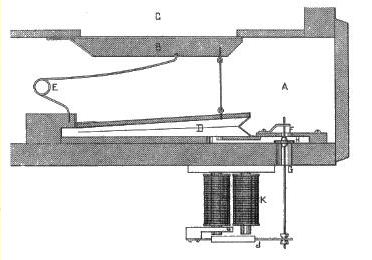Describe every important feature and element in the image comprehensively.

**Figure 7. Cut-away armature on a lever magnet**

This diagram illustrates the internal workings of a lever magnet with a cut-away armature design. The image depicts the armature, denoted as "B", which has been intentionally shaped to fit the circular profile of the adjacent pole piece for optimal efficiency. The cut-away design prevents any squared-off edges from occluding the pole piece, even when the magnet is unenergized. 

Key components highlighted include:

- *E*: A spring mechanism that ensures the armature returns to its original position.
- *A*: The lever arm that plays a critical role in the magnet's operation, affecting how the armature interacts with the magnetic field.
- *K*: The coils that generate the magnetic field when energized.

This design is crucial for maintaining the linear relationship between force and position, particularly in applications such as organ valves, where wind pressure is a factor. The cut-away armature effectively minimizes magnetic reluctance, enhancing the overall performance of the magnet in practical applications.